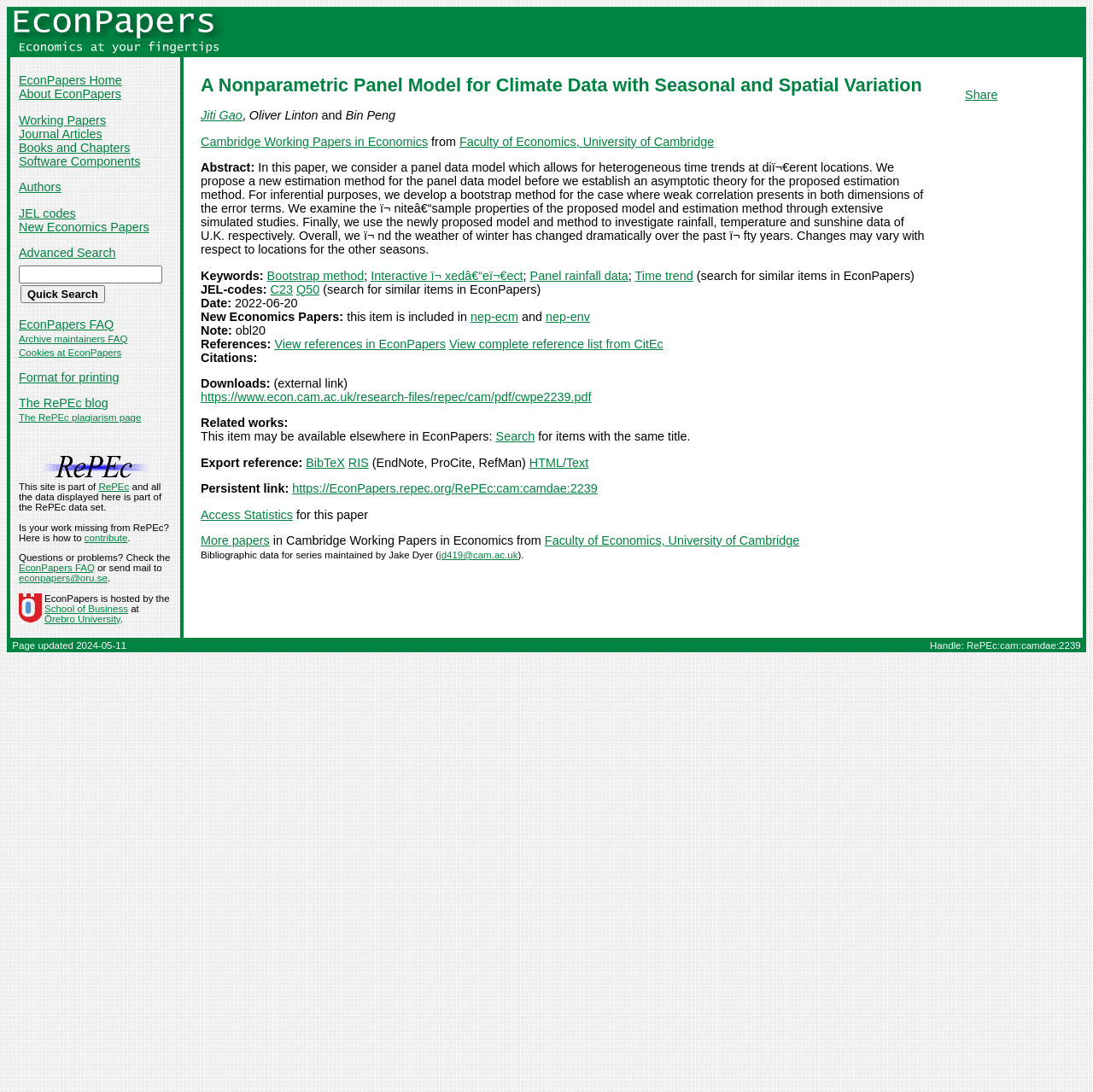Please identify the bounding box coordinates of the element that needs to be clicked to perform the following instruction: "Search for items with the same title".

[0.454, 0.394, 0.489, 0.406]